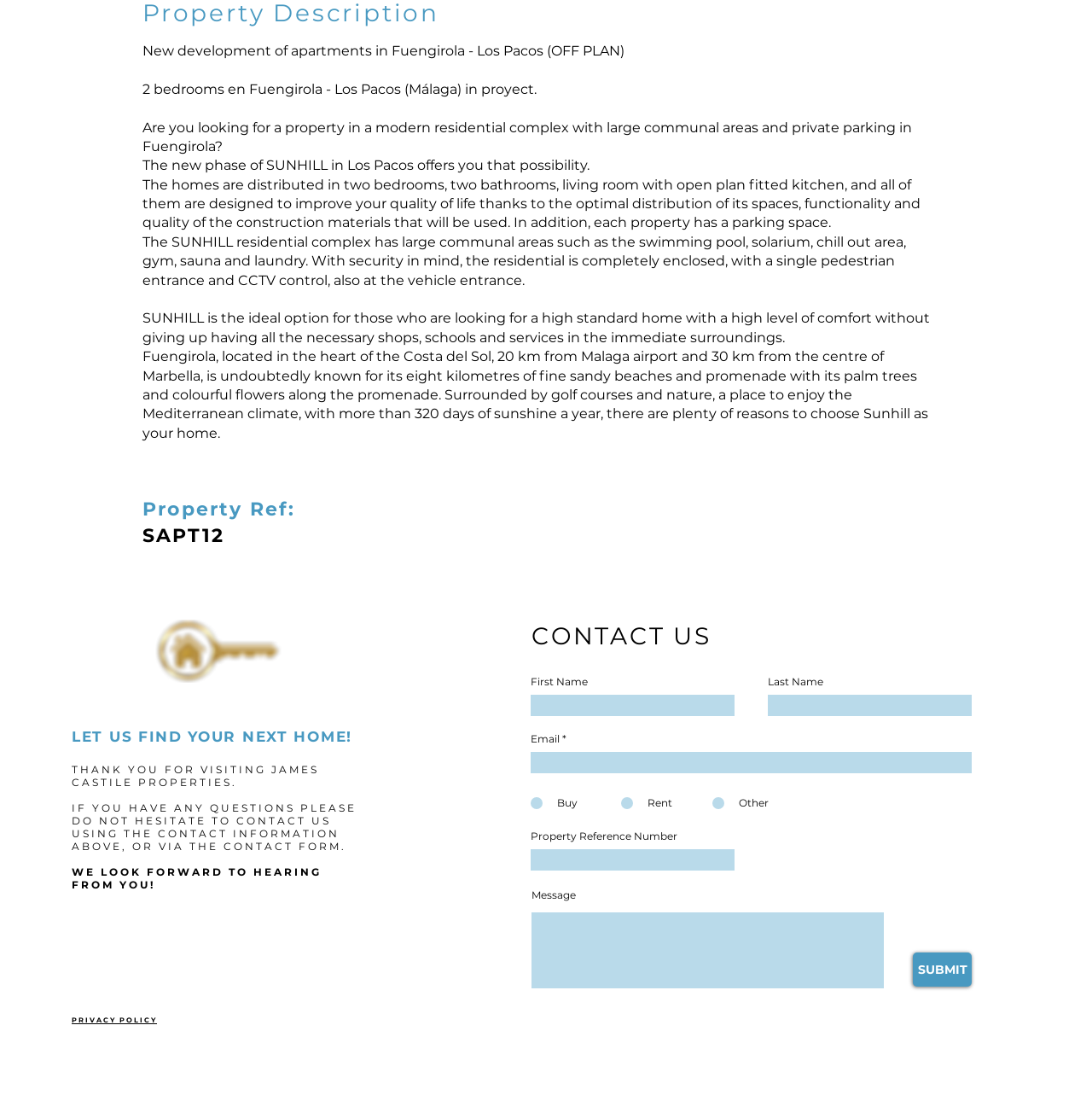Identify the bounding box for the described UI element: "PRIVACY POLICY".

[0.066, 0.922, 0.144, 0.93]